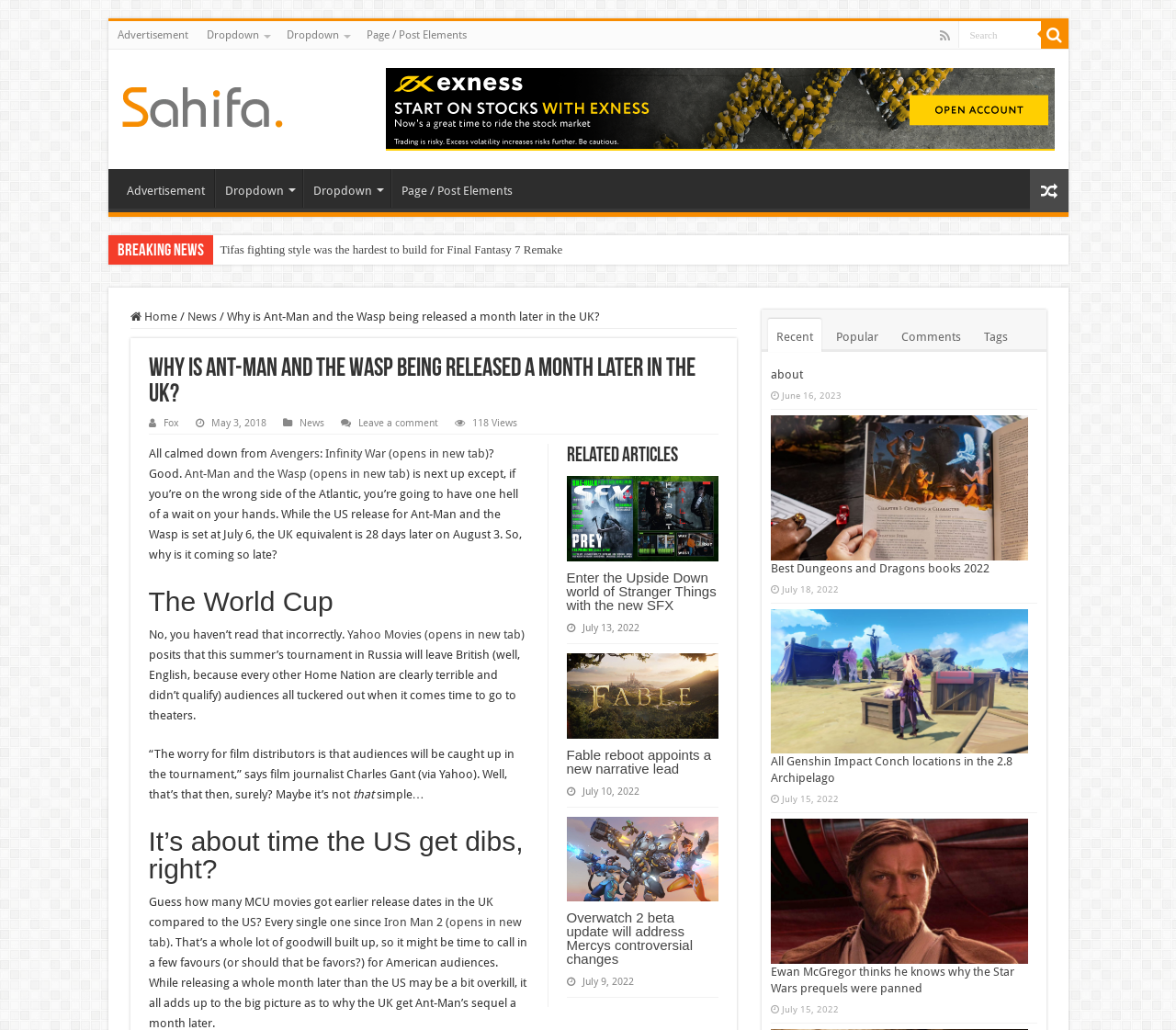Answer in one word or a short phrase: 
What is the date of the article?

May 3, 2018